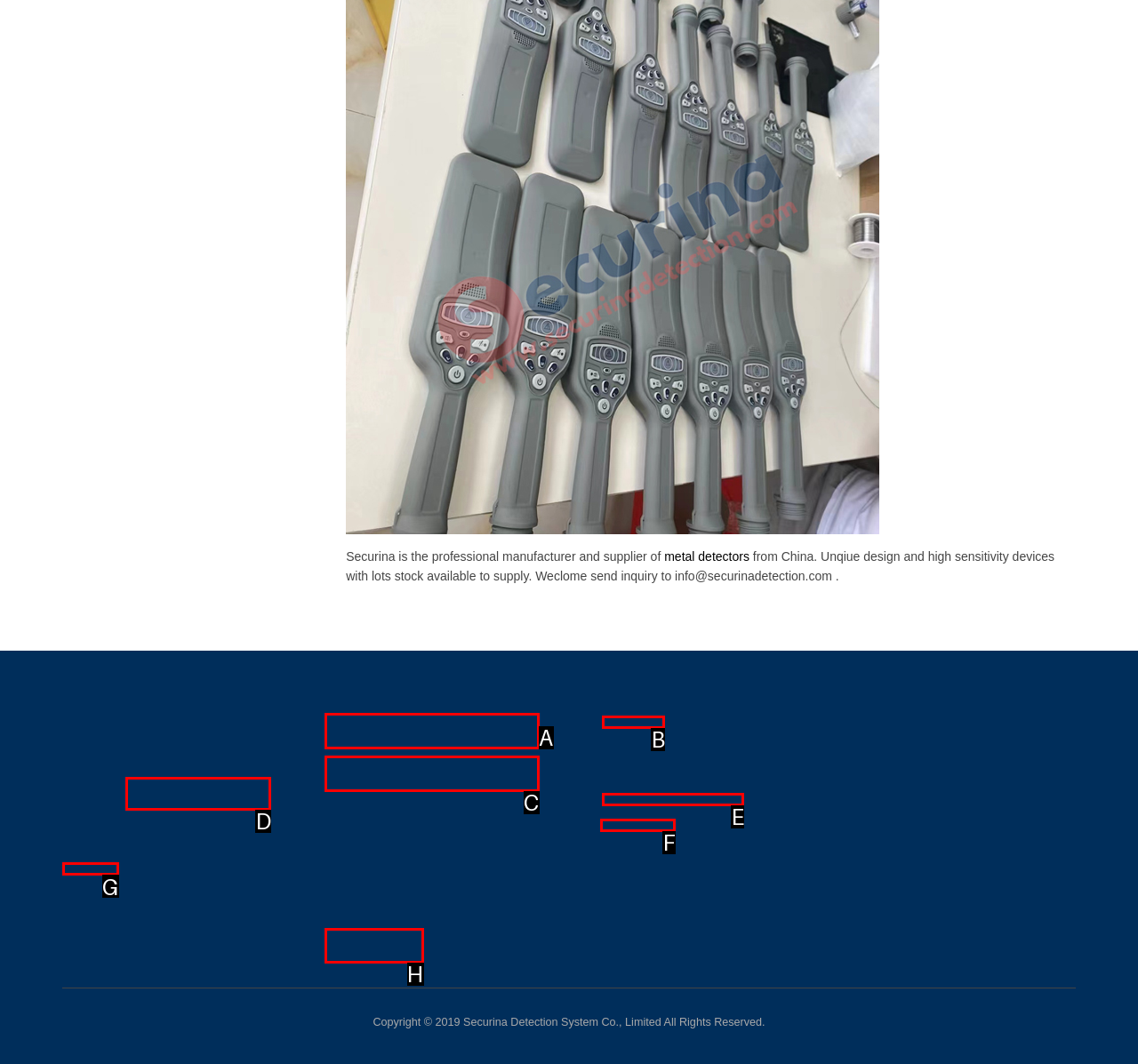Given the description: 1457868366, identify the matching option. Answer with the corresponding letter.

B